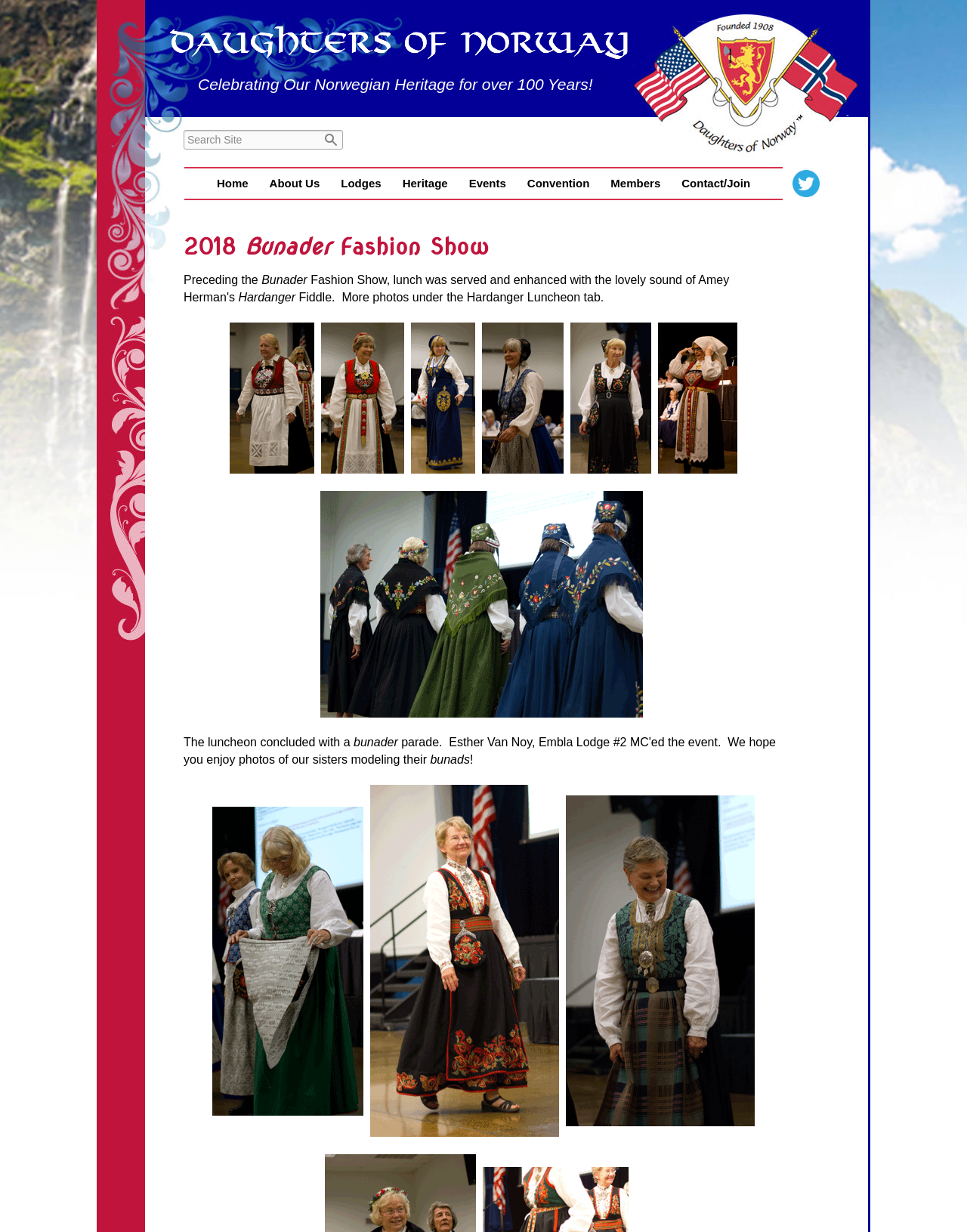Identify the bounding box coordinates for the element you need to click to achieve the following task: "Follow us on Twitter". The coordinates must be four float values ranging from 0 to 1, formatted as [left, top, right, bottom].

[0.82, 0.138, 0.848, 0.16]